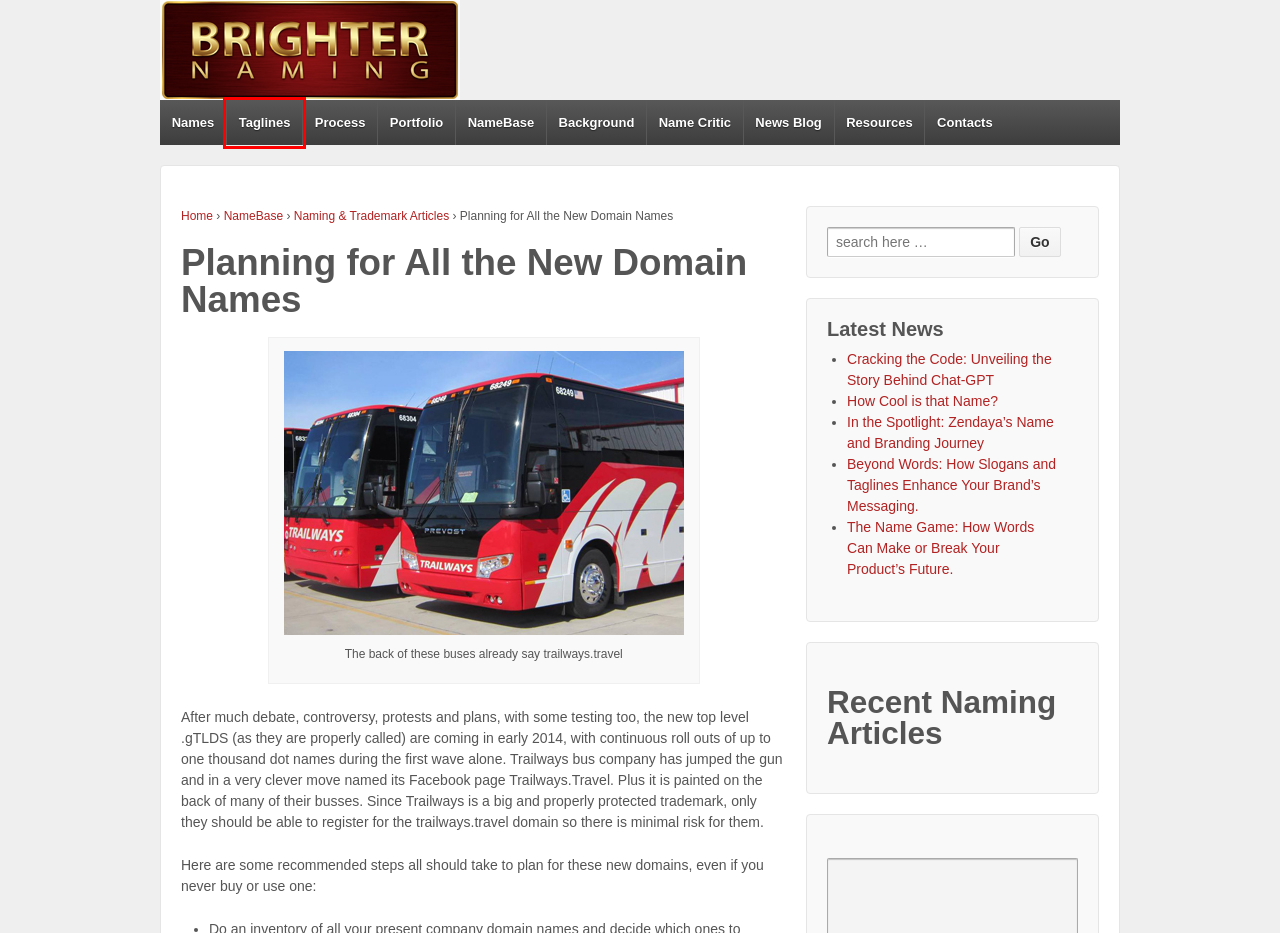Provided is a screenshot of a webpage with a red bounding box around an element. Select the most accurate webpage description for the page that appears after clicking the highlighted element. Here are the candidates:
A. Name development resources and trademark offices
B. Complete naming knowledgebase to learn all about the art and science of naming
C. Names
D. In the Spotlight: Zendaya’s Name and Branding Journey
E. Naming agency principals, consultants, history and background
F. Beyond Words: How Slogans and Taglines Enhance Your Brand’s Messaging.
G. Best Taglines or Slogans for your Brand - Brighter Naming
H. San Francisco Bay Area Silicon Valley California professional naming agency and consultants

G